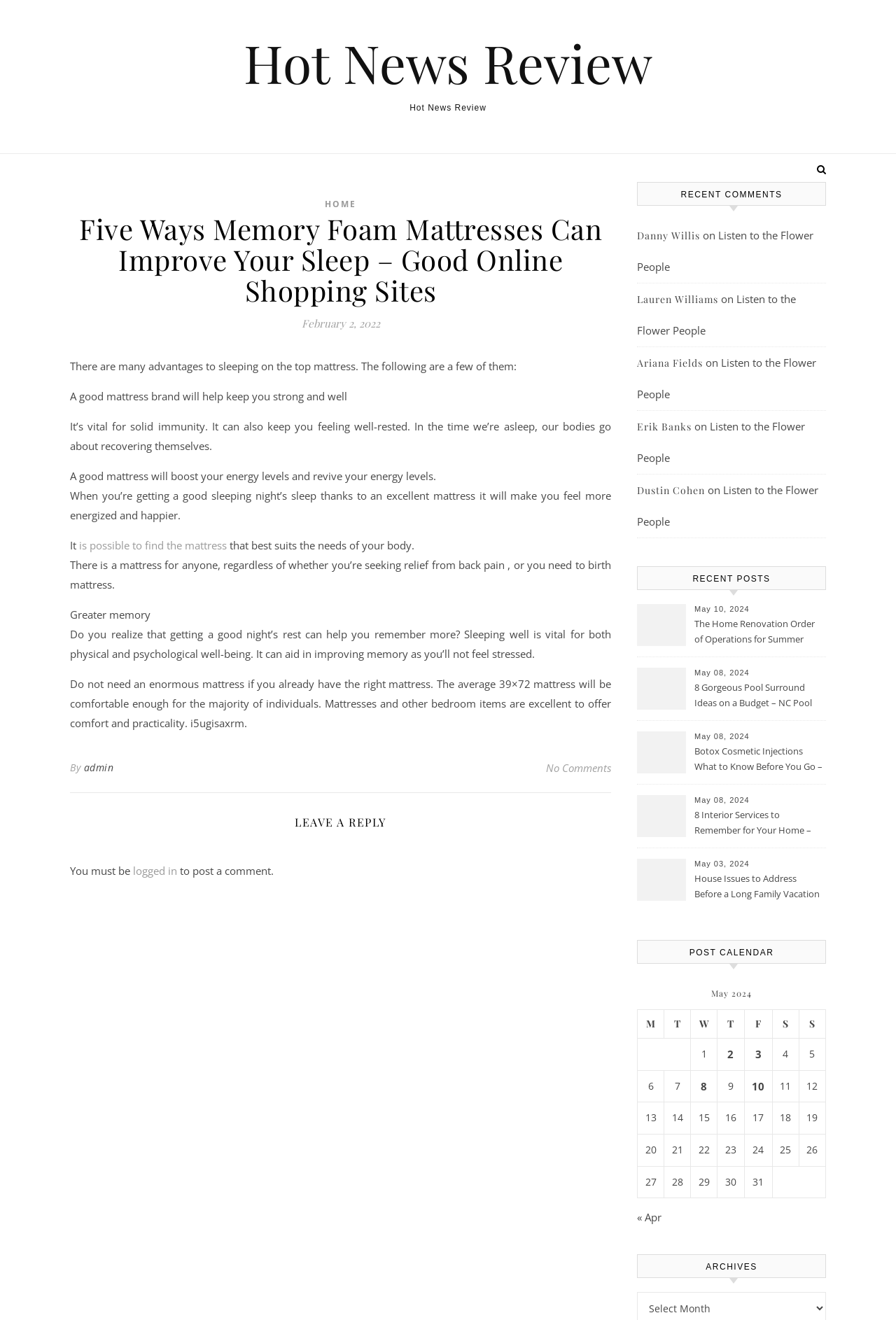Determine the bounding box coordinates of the UI element described by: "Listen to the Flower People".

[0.711, 0.318, 0.898, 0.352]